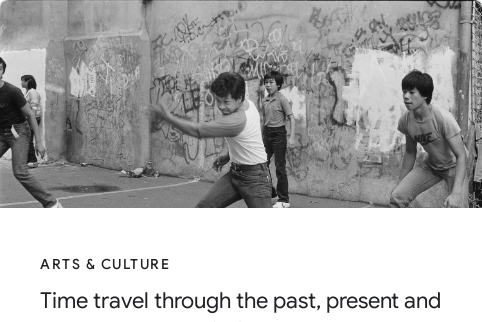Provide a single word or phrase to answer the given question: 
What is the subject of the article related to the image?

America's Chinatowns